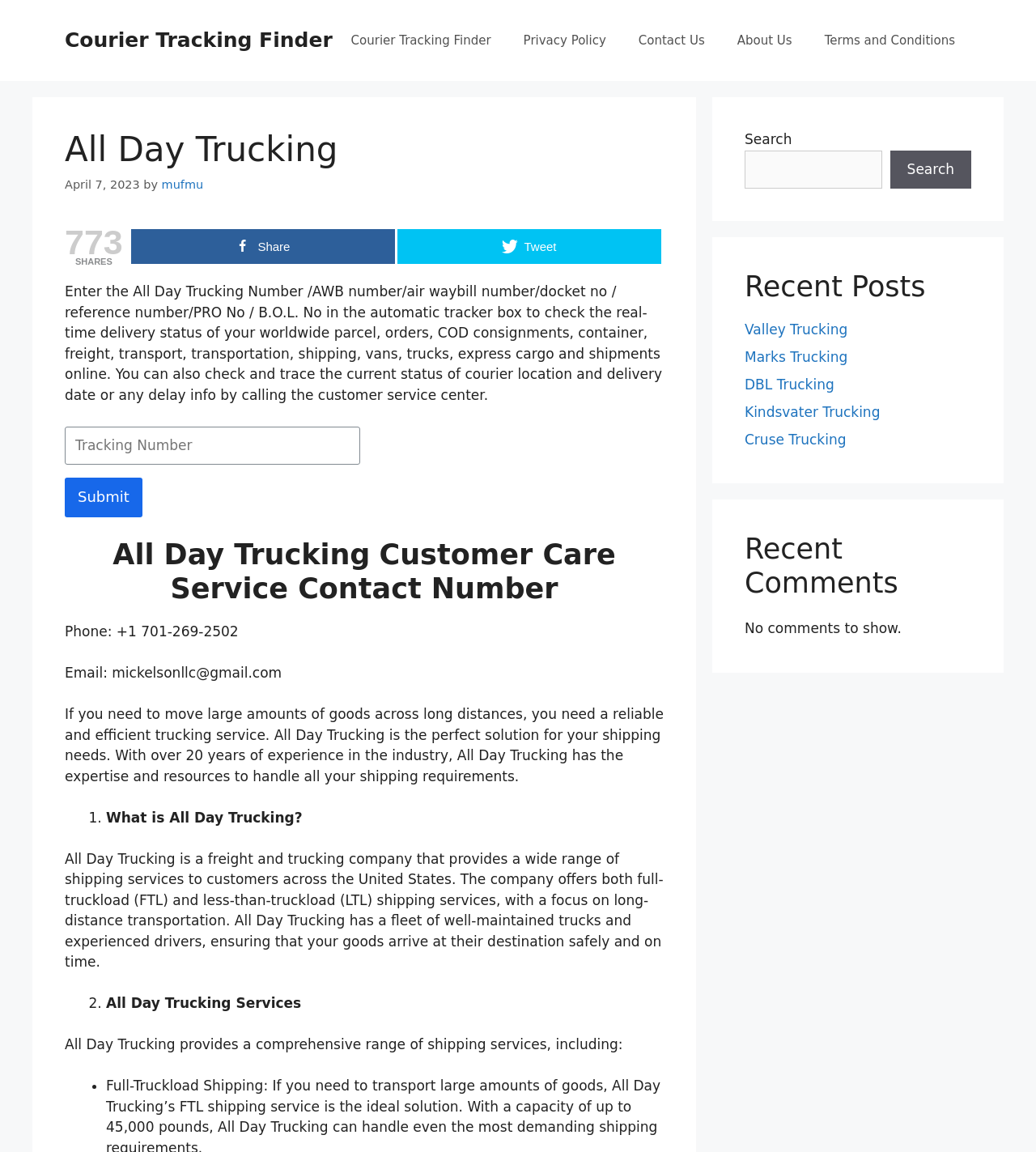Identify the bounding box coordinates of the section that should be clicked to achieve the task described: "Check courier tracking finder".

[0.062, 0.025, 0.321, 0.045]